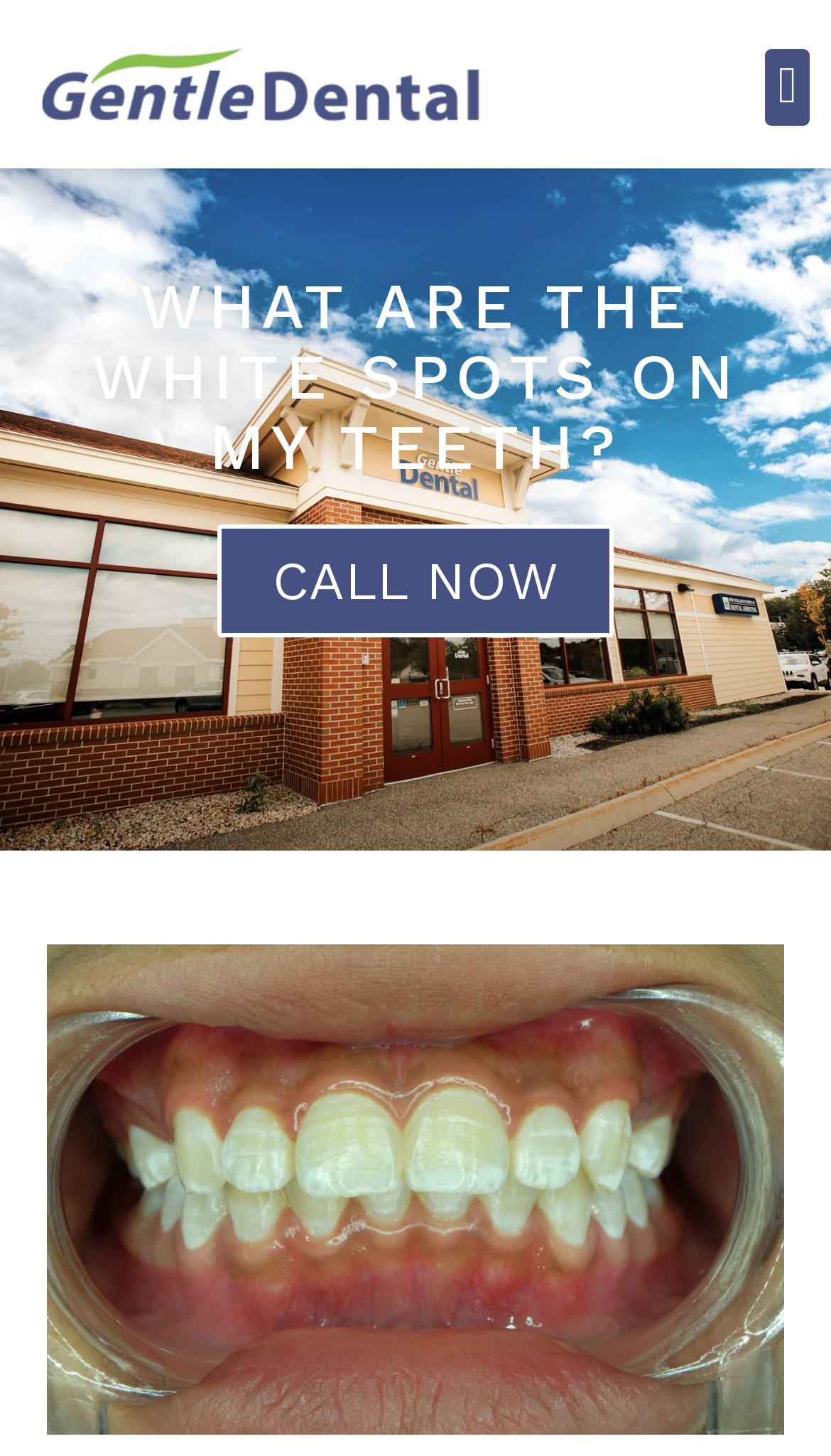Locate and extract the headline of this webpage.

WHAT ARE THE WHITE SPOTS ON MY TEETH?